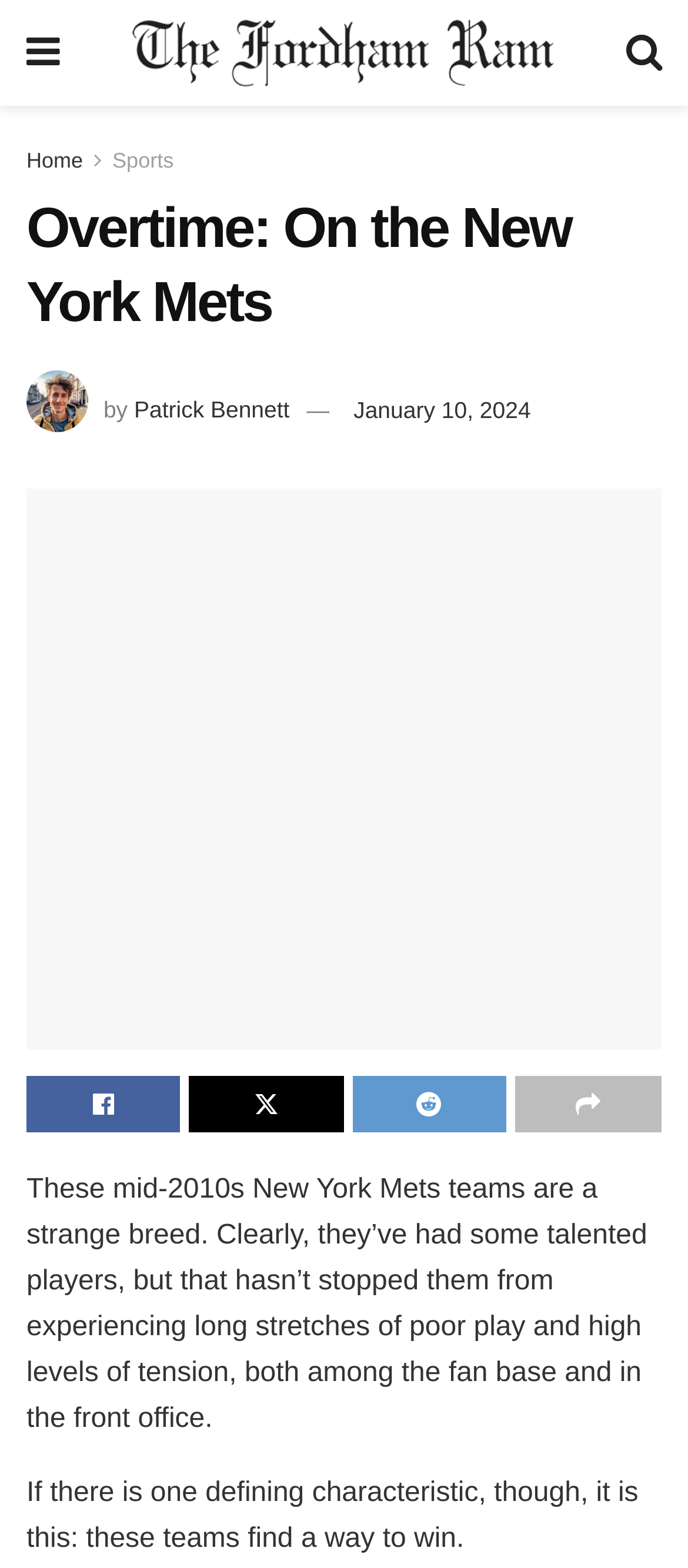When was the article published?
Answer the question with a single word or phrase, referring to the image.

January 10, 2024